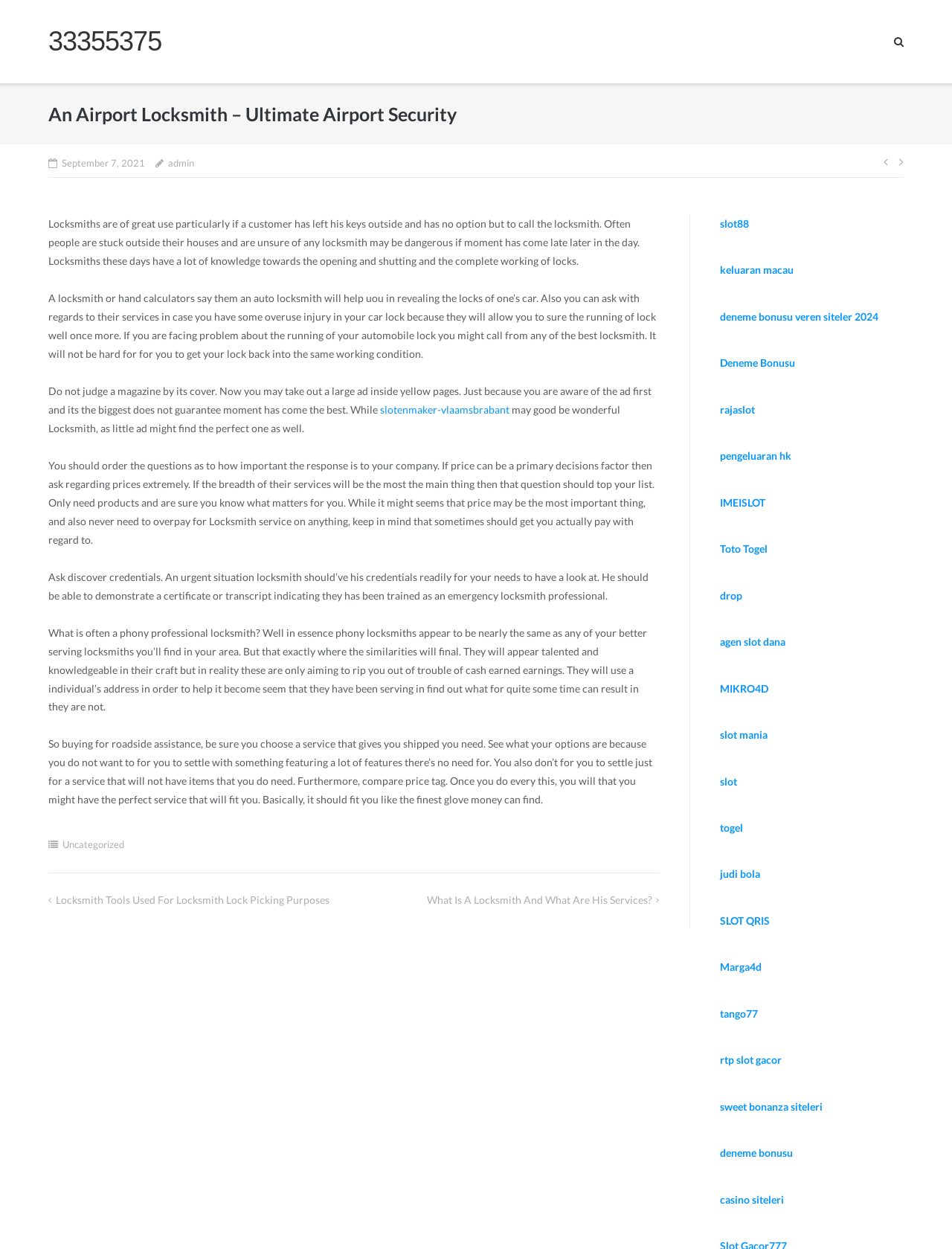Determine the bounding box coordinates in the format (top-left x, top-left y, bottom-right x, bottom-right y). Ensure all values are floating point numbers between 0 and 1. Identify the bounding box of the UI element described by: deneme bonusu veren siteler 2024

[0.756, 0.248, 0.922, 0.258]